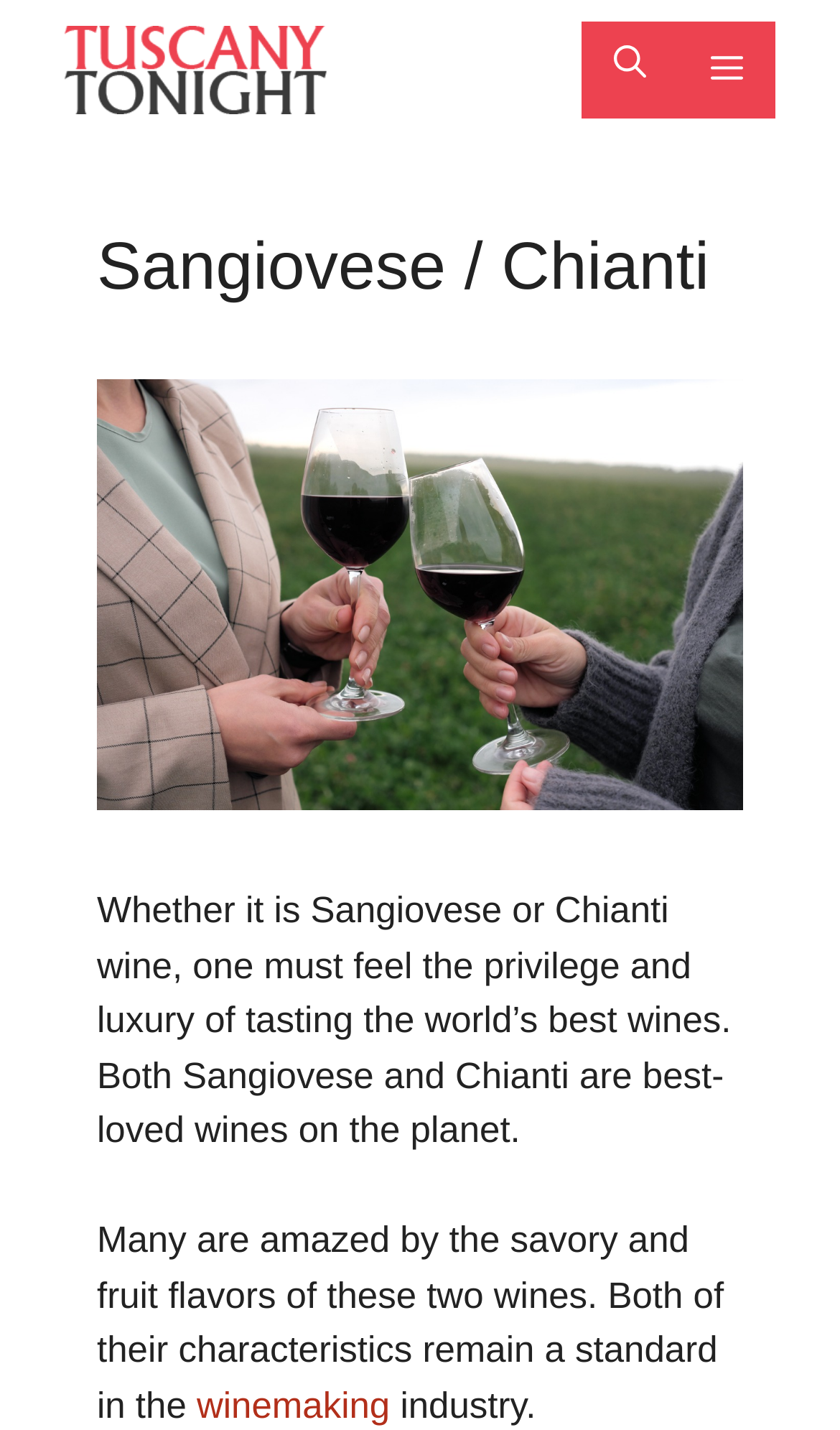Using the provided element description "aria-label="Open Search Bar"", determine the bounding box coordinates of the UI element.

[0.692, 0.015, 0.808, 0.083]